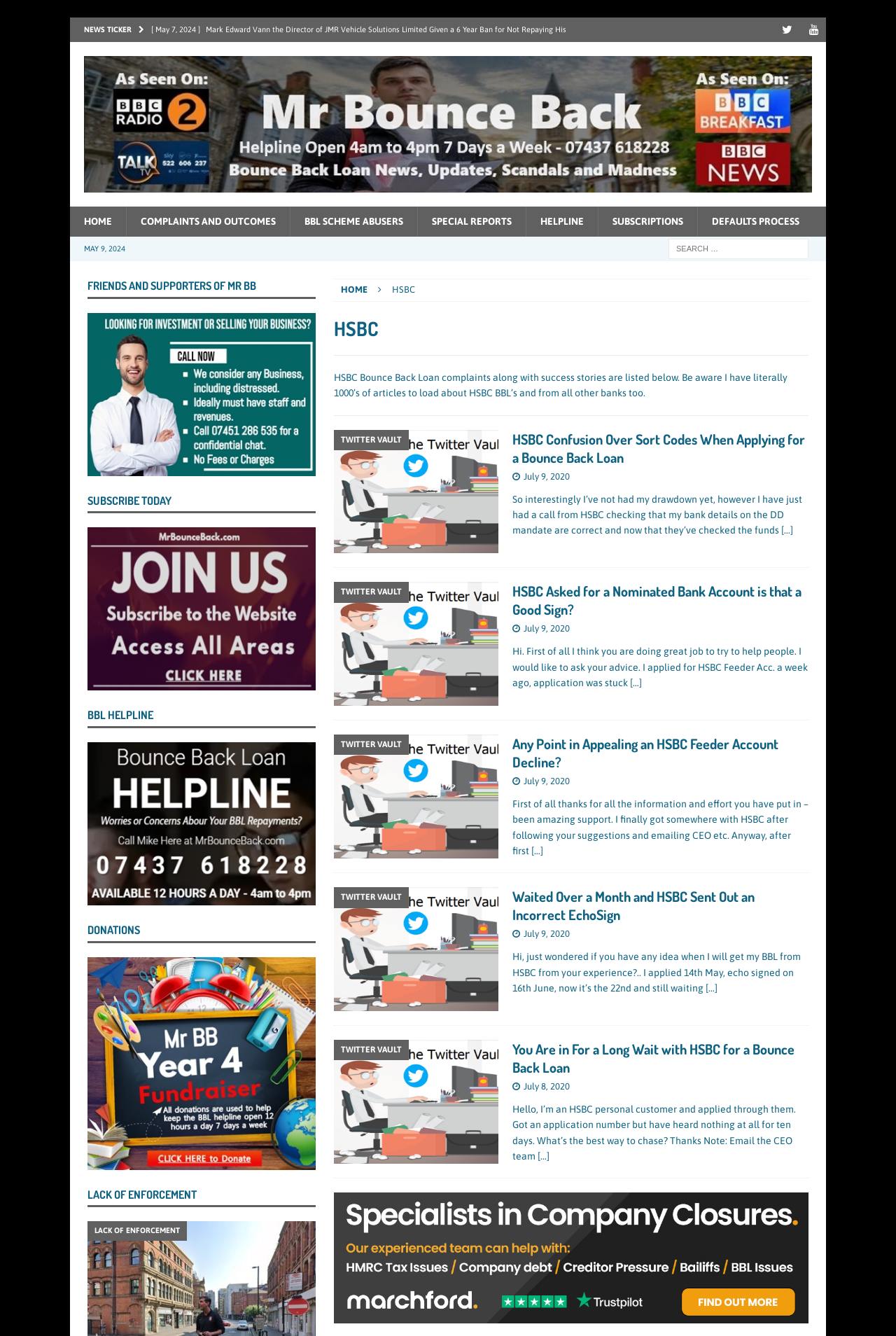Could you locate the bounding box coordinates for the section that should be clicked to accomplish this task: "Click on the 'HOME' link".

[0.078, 0.155, 0.141, 0.177]